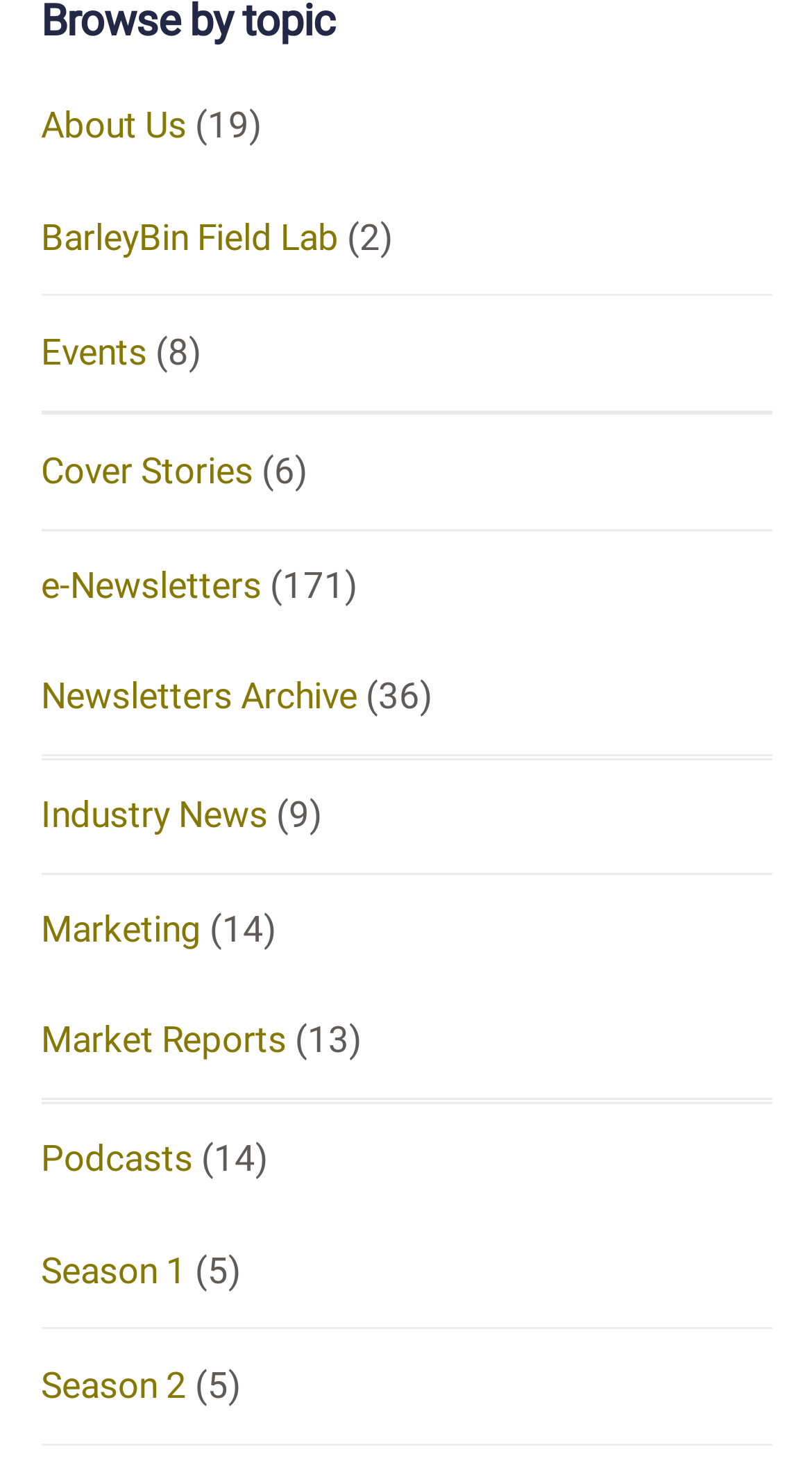Please answer the following question using a single word or phrase: What is the first link on the webpage?

About Us